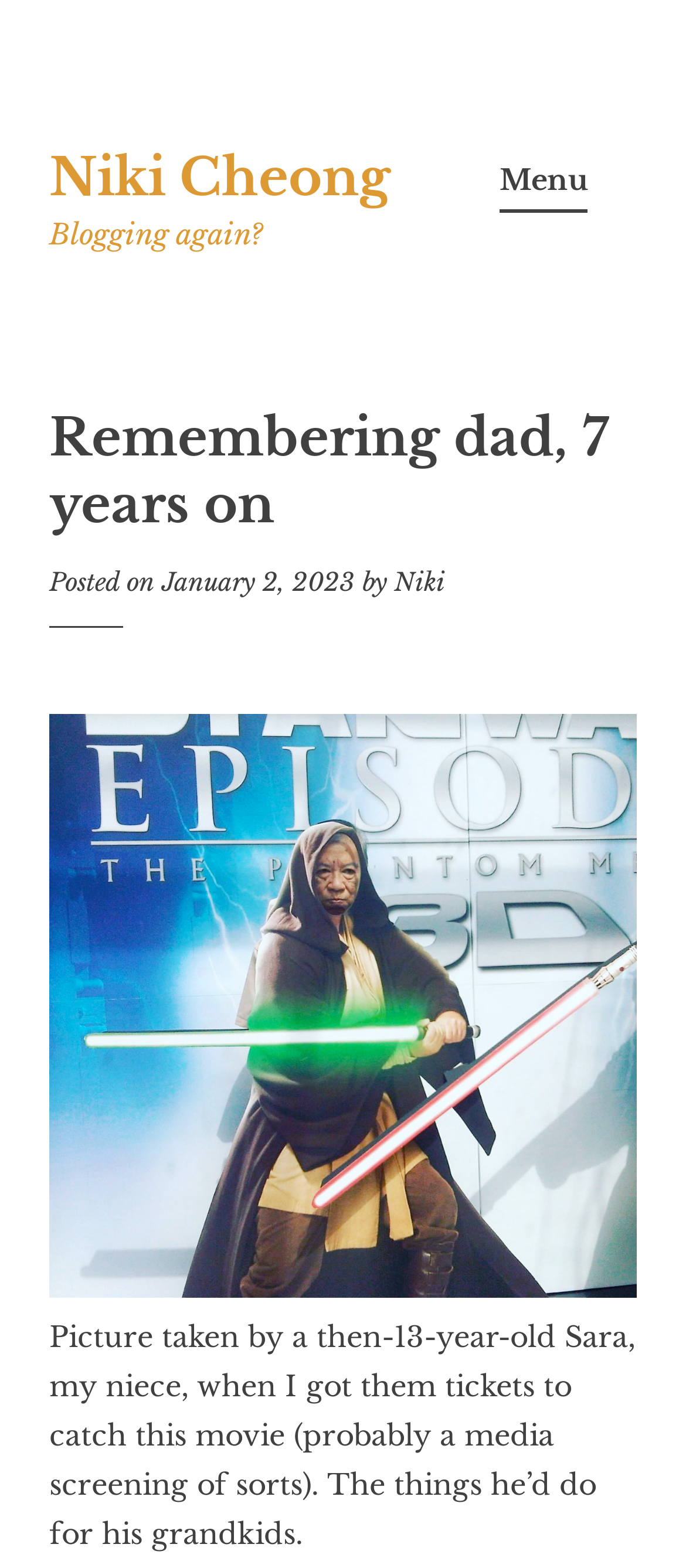When was the blog post published?
Utilize the image to construct a detailed and well-explained answer.

The publication date can be found in the link 'January 2, 2023' in the header section, which is below the title 'Remembering dad, 7 years on'.